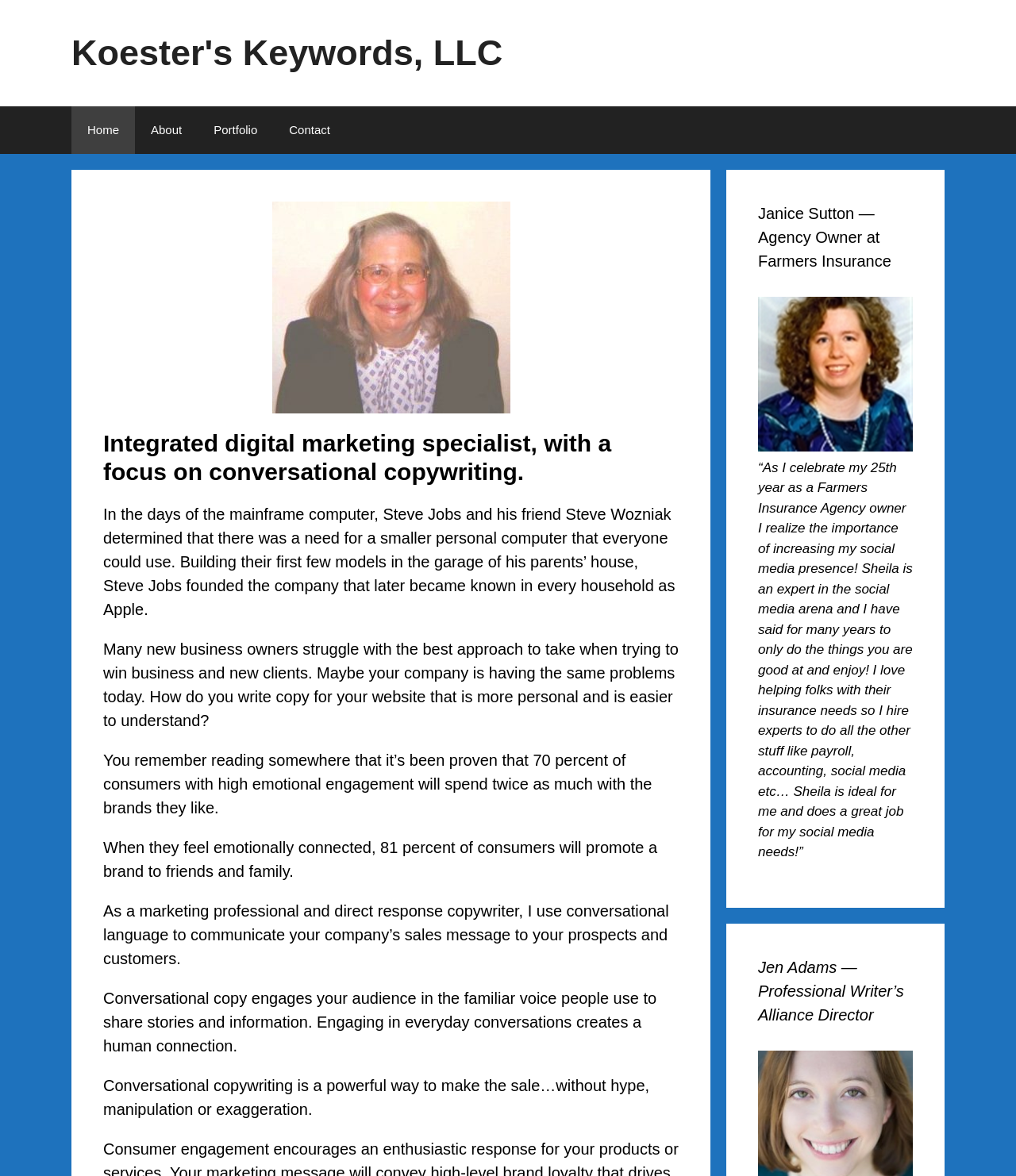Find the bounding box coordinates for the HTML element described in this sentence: "About". Provide the coordinates as four float numbers between 0 and 1, in the format [left, top, right, bottom].

[0.133, 0.09, 0.195, 0.131]